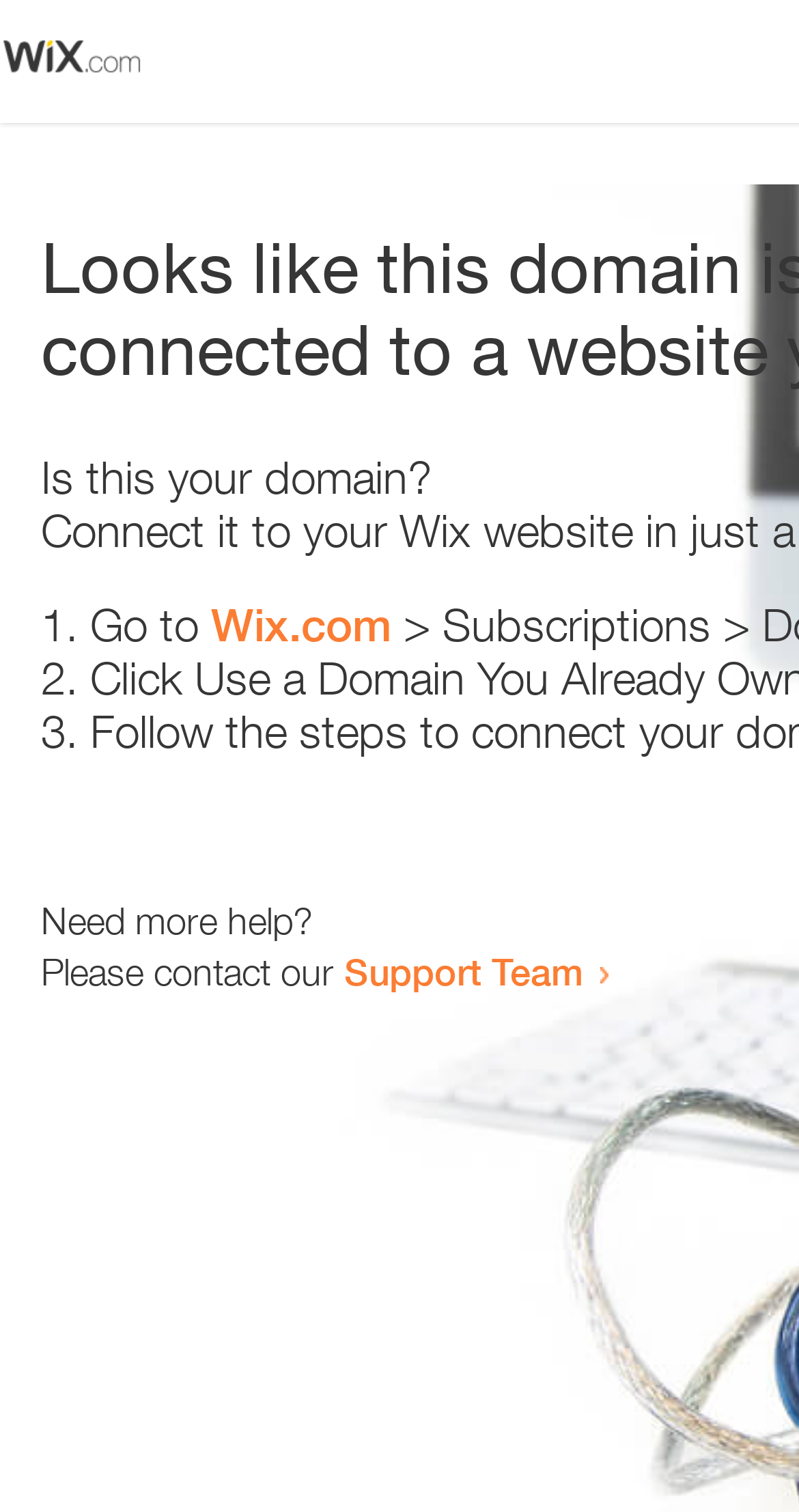Create a detailed narrative of the webpage’s visual and textual elements.

The webpage appears to be an error page, with a small image at the top left corner. Below the image, there is a question "Is this your domain?" in a prominent position. 

To the right of the question, there is a numbered list with three items. The first item starts with "1." and suggests going to "Wix.com". The second item starts with "2." and the third item starts with "3.", but their contents are not specified. 

Further down the page, there is a message "Need more help?" followed by a sentence "Please contact our" and a link to the "Support Team".